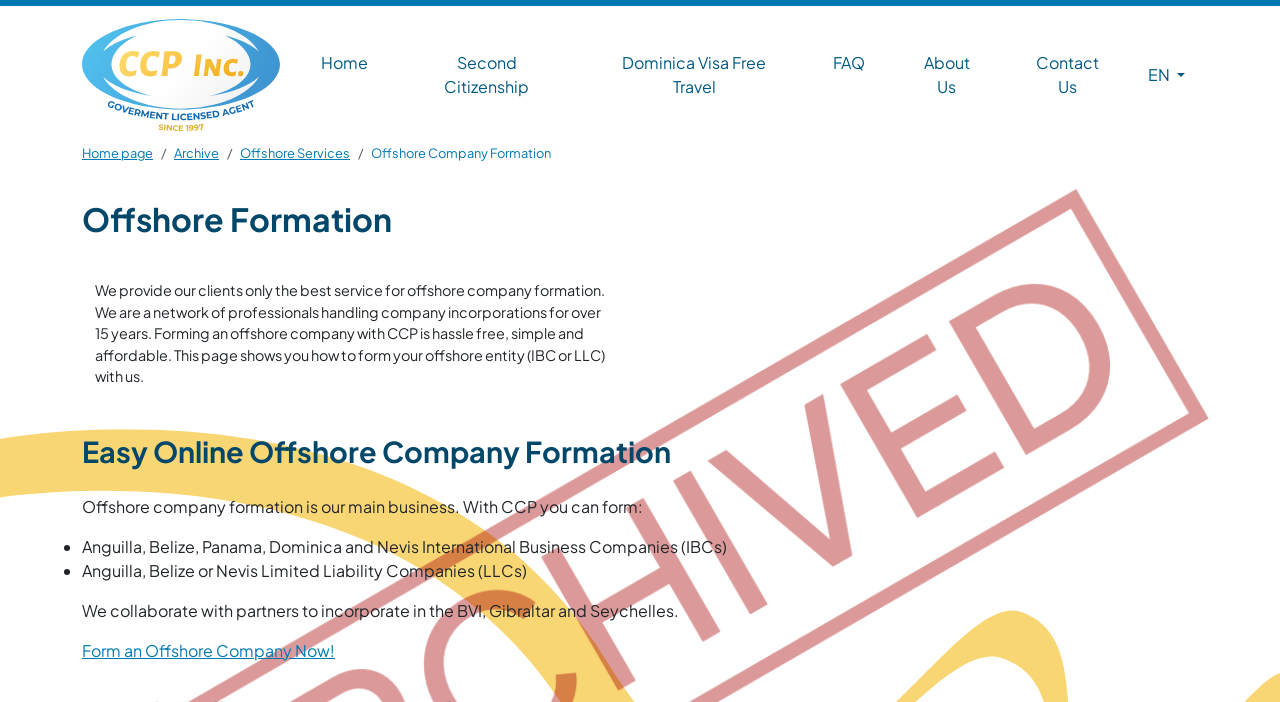Using the format (top-left x, top-left y, bottom-right x, bottom-right y), provide the bounding box coordinates for the described UI element. All values should be floating point numbers between 0 and 1: Dominica Visa Free Travel

[0.466, 0.06, 0.619, 0.154]